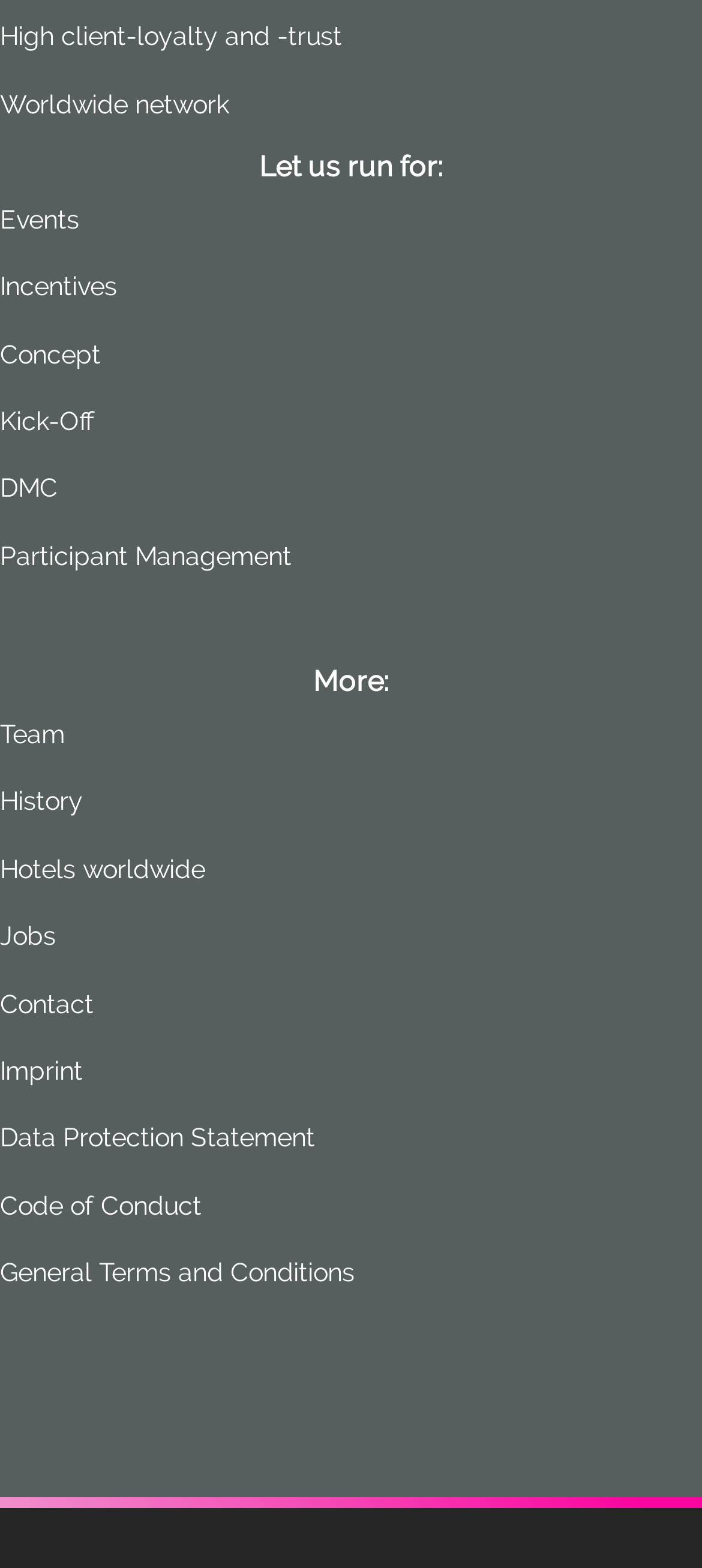Use a single word or phrase to answer the question:
What is the second static text on the webpage?

Worldwide network